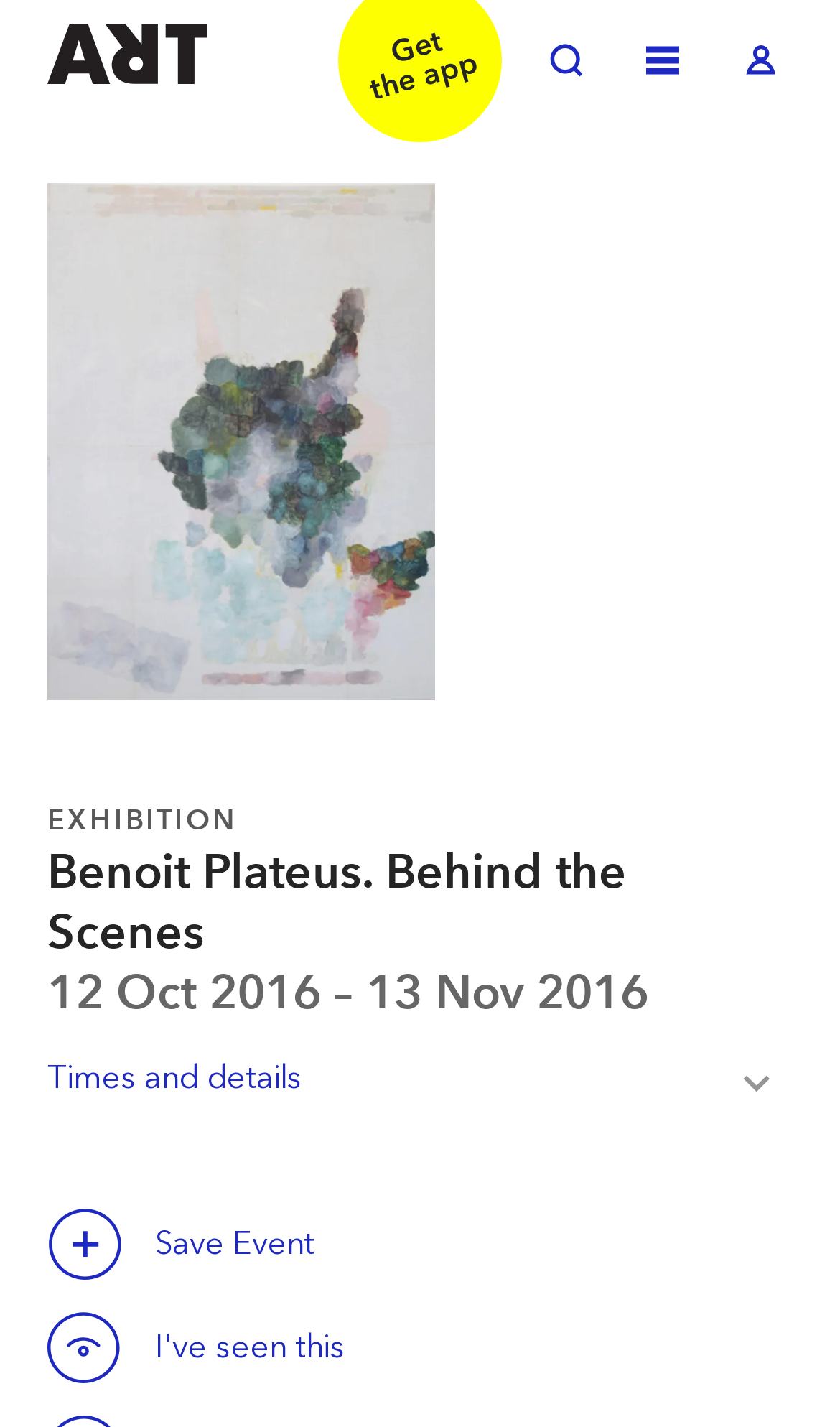Based on the image, provide a detailed response to the question:
What is the name of the gallery hosting the exhibition?

The name of the gallery hosting the exhibition can be inferred from the meta description 'Benoit Plateus. Behind the Scenes - Exhibition at Johannes Vogt Gallery in New York', indicating that the exhibition is taking place at this gallery.